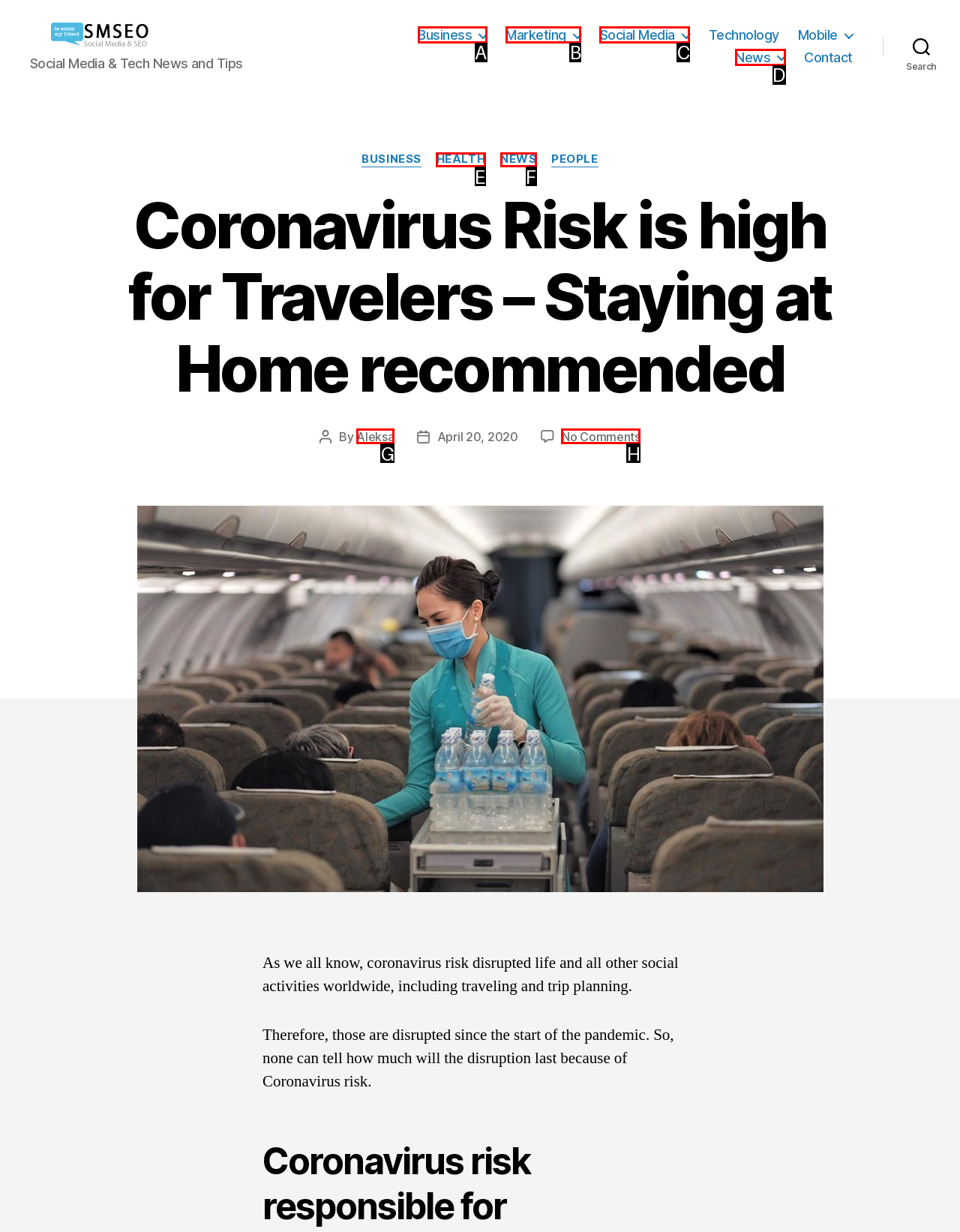Select the UI element that should be clicked to execute the following task: Check the 'News' section
Provide the letter of the correct choice from the given options.

D